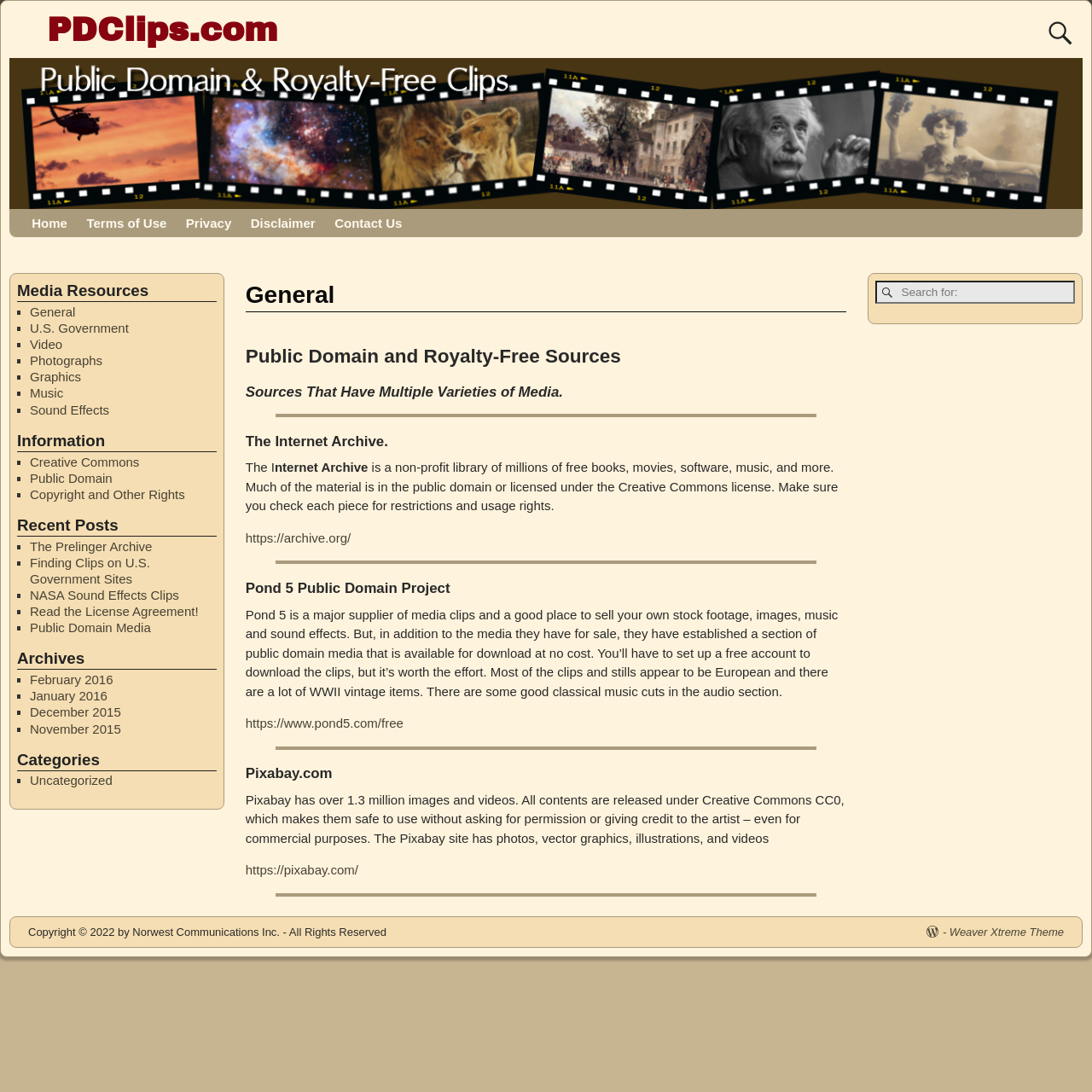Kindly determine the bounding box coordinates for the clickable area to achieve the given instruction: "go to home page".

[0.02, 0.191, 0.07, 0.217]